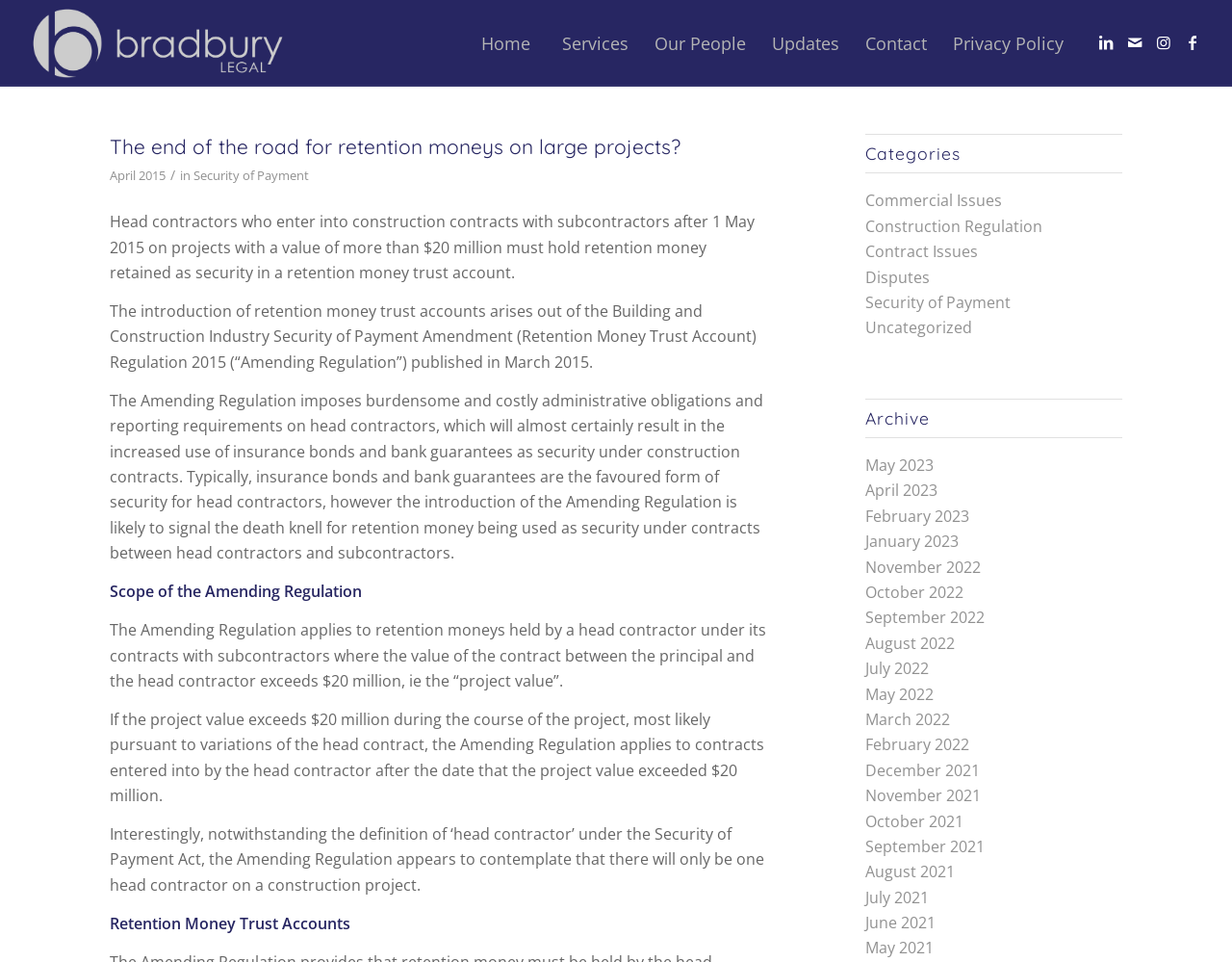Please identify the bounding box coordinates of the area that needs to be clicked to follow this instruction: "Go to LinkedIn".

[0.886, 0.029, 0.91, 0.059]